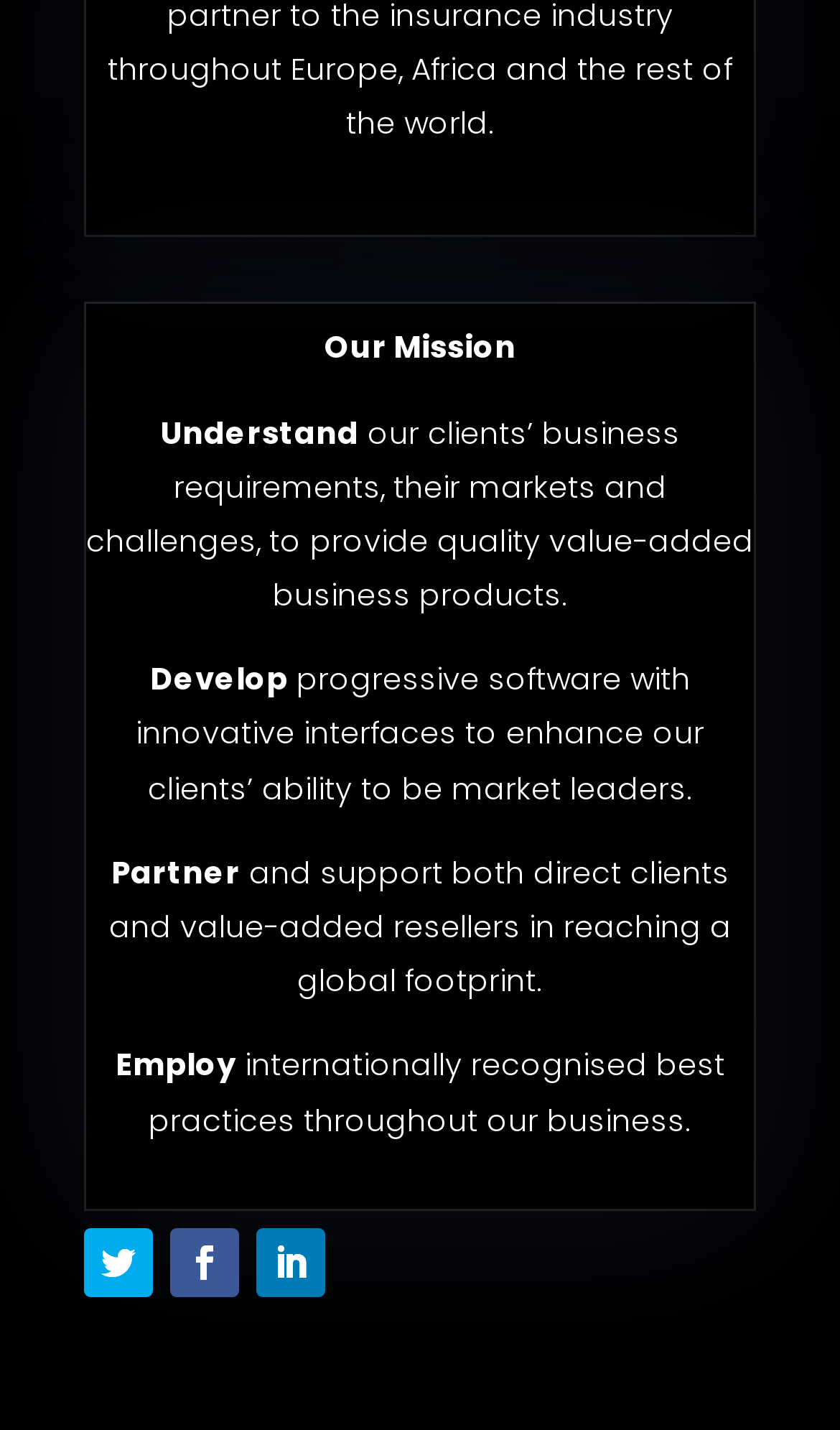Identify the bounding box for the element characterized by the following description: "Follow".

[0.1, 0.859, 0.182, 0.907]